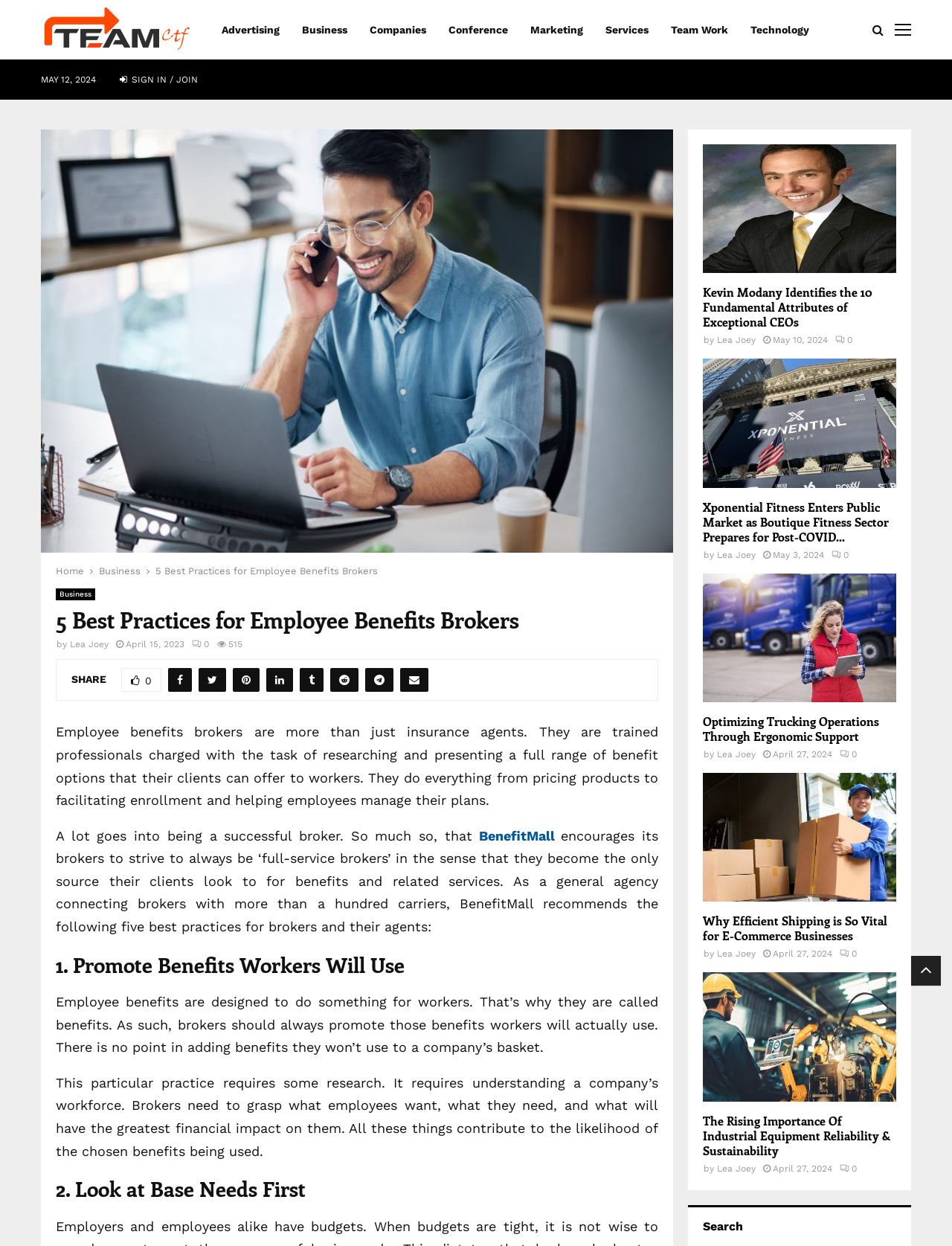Answer in one word or a short phrase: 
How many links are there in the top navigation menu?

9